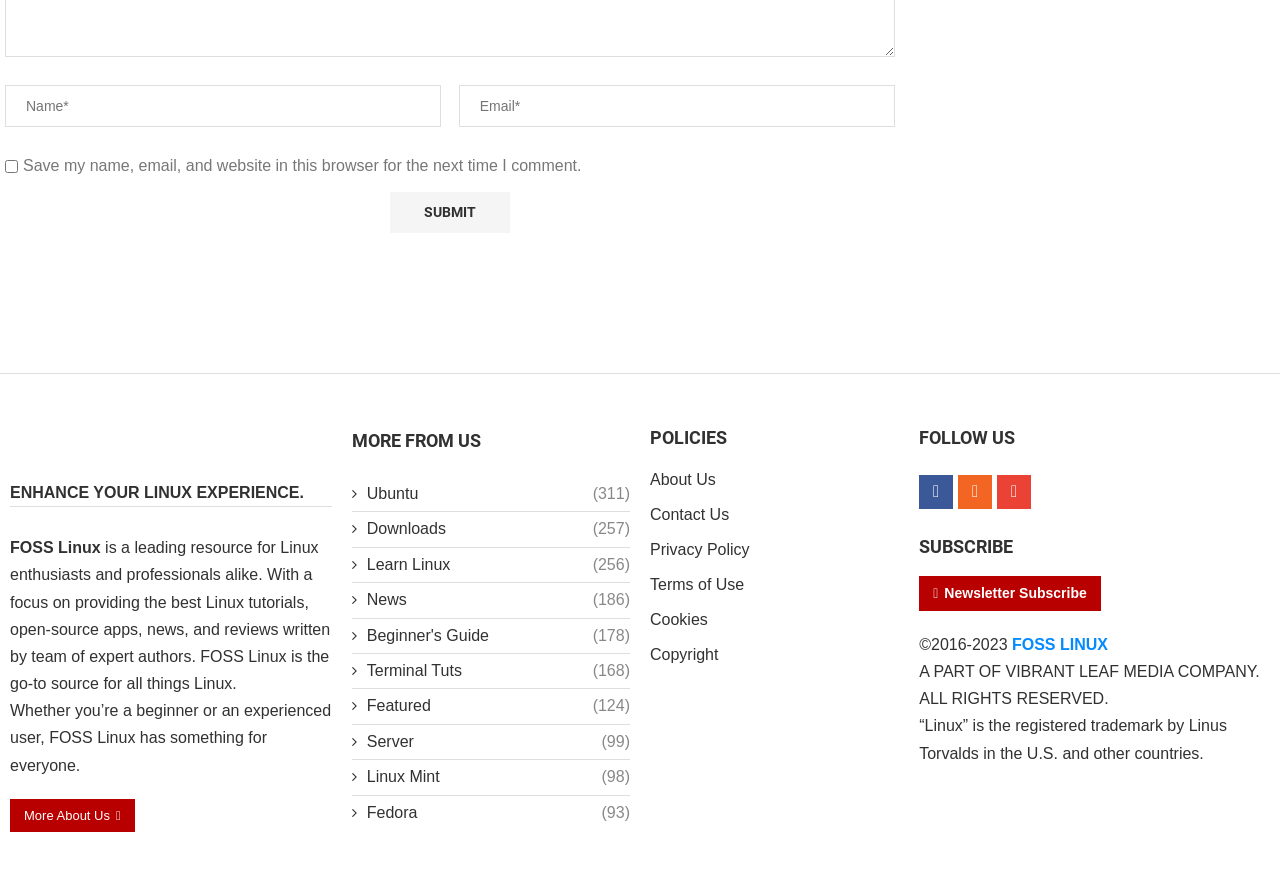What is the name of the media company that owns the website?
Look at the screenshot and provide an in-depth answer.

The website mentions 'A PART OF VIBRANT LEAF MEDIA COMPANY' at the bottom, indicating that the website is owned by Vibrant Leaf Media Company.